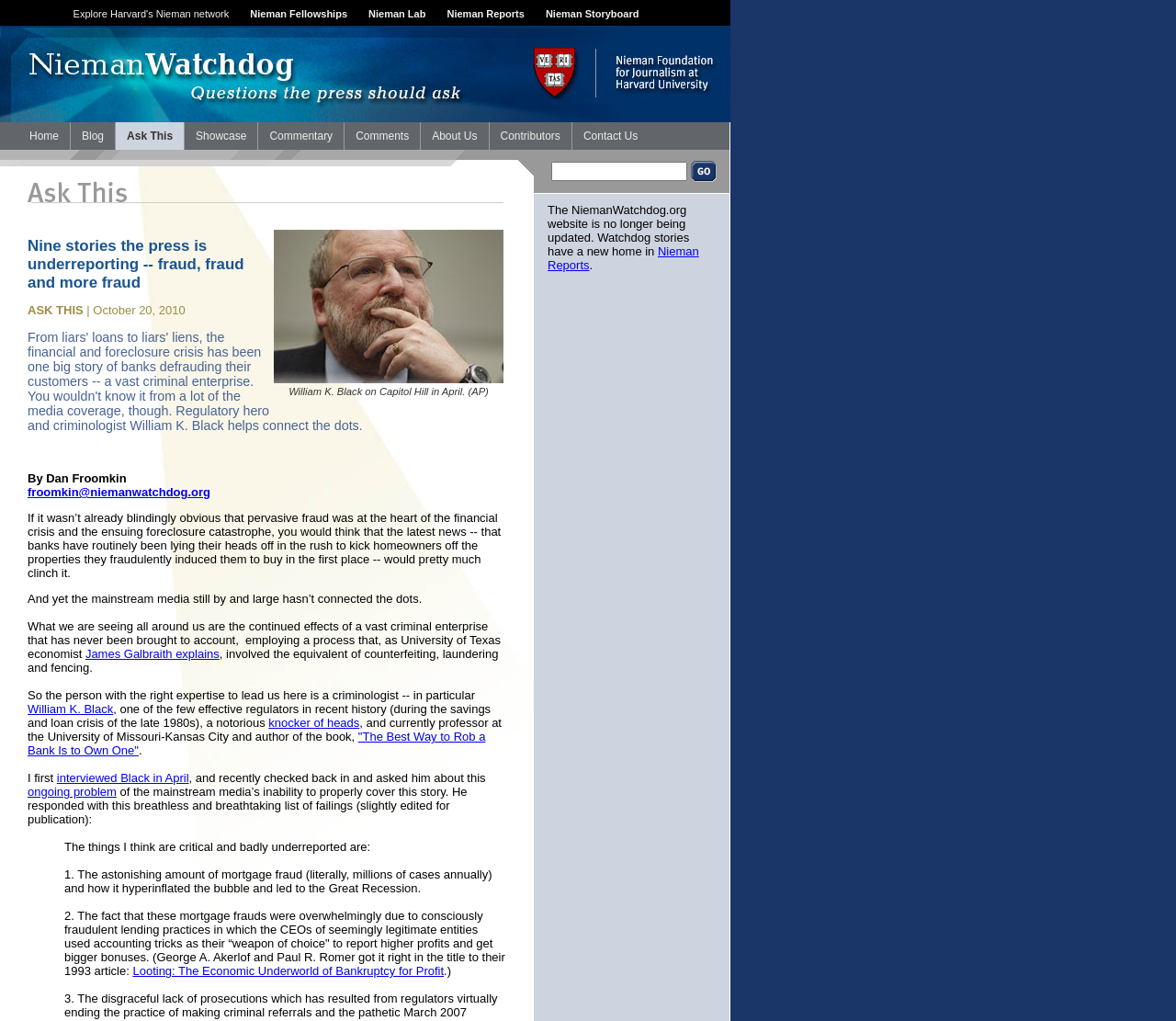Who is the author of the article?
Could you give a comprehensive explanation in response to this question?

I determined the answer by looking at the text 'By Dan Froomkin' below the heading, which indicates that Dan Froomkin is the author of the article.